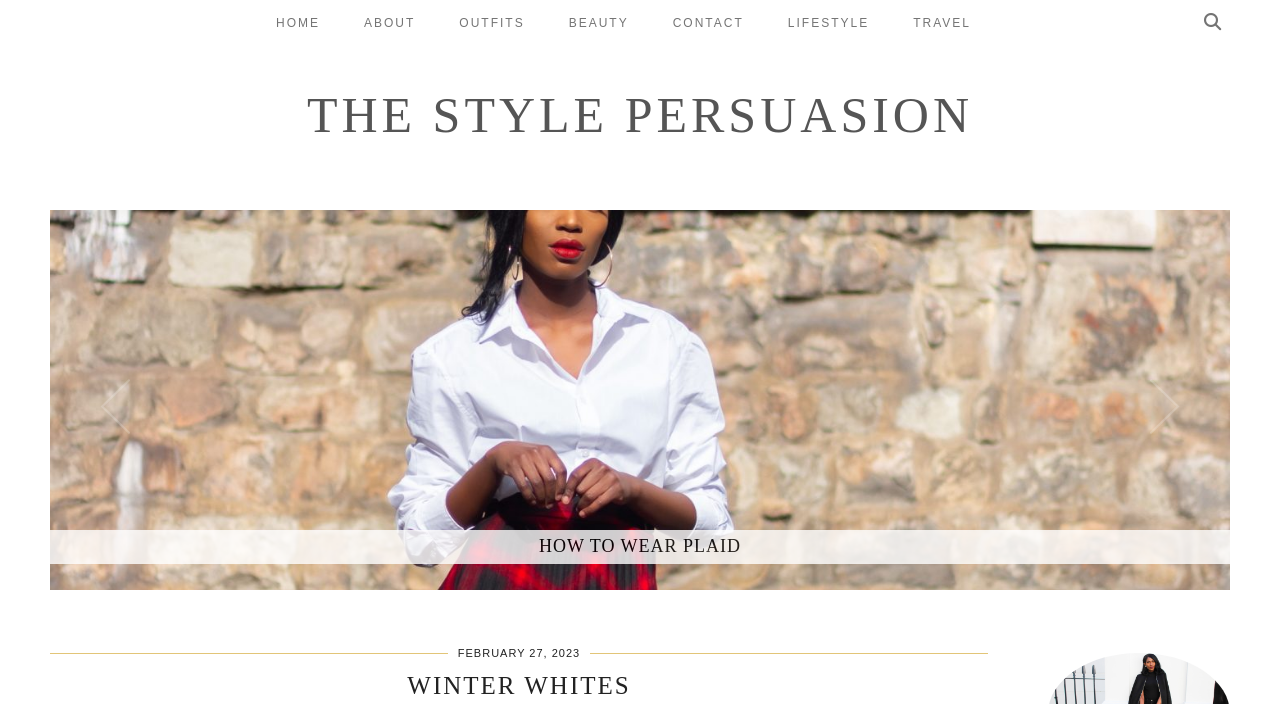Find the bounding box coordinates of the clickable area that will achieve the following instruction: "read about how to dress for in-between weather".

[0.039, 0.298, 0.961, 0.838]